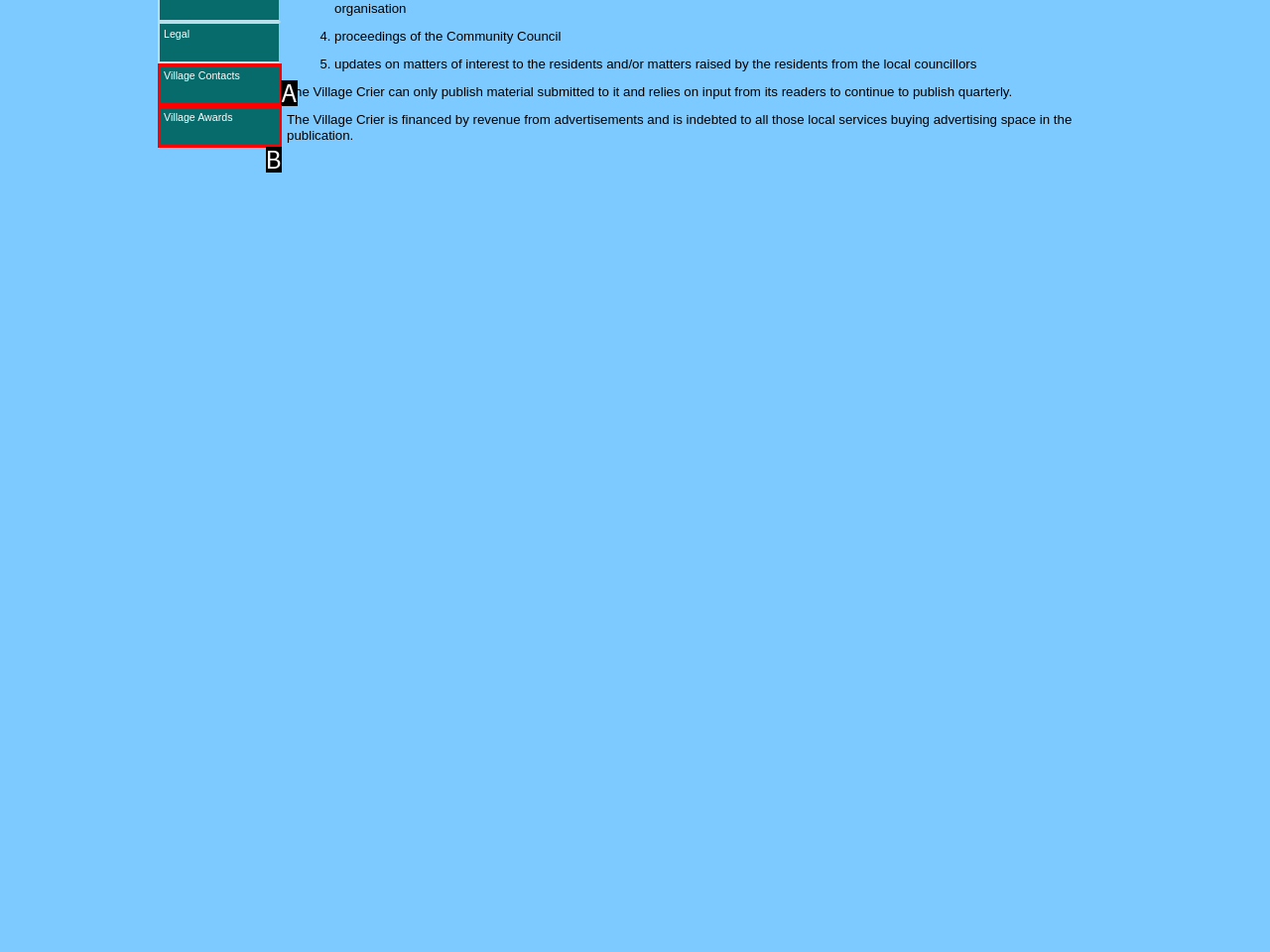Identify the letter corresponding to the UI element that matches this description: Village Contacts
Answer using only the letter from the provided options.

A